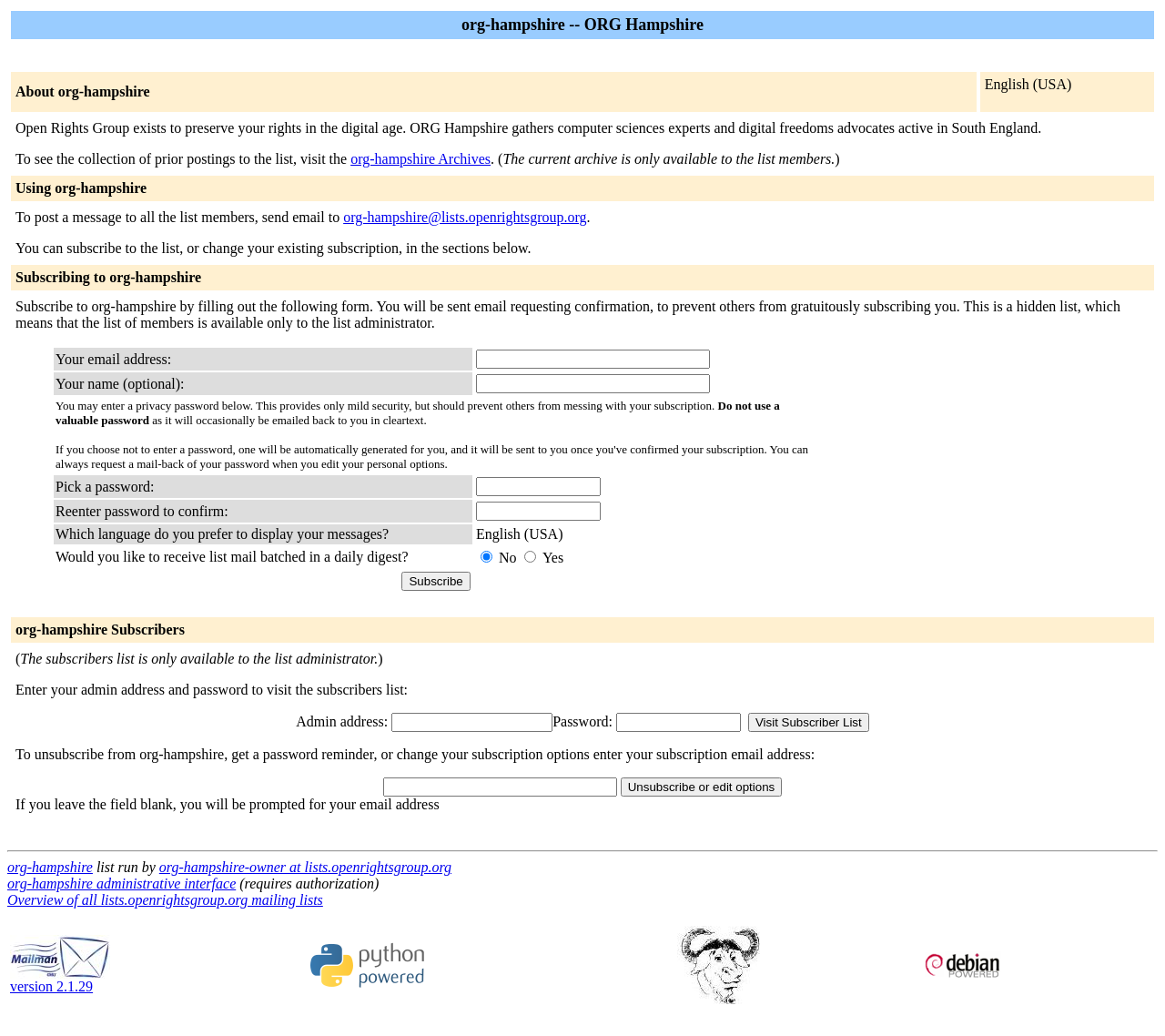Find the bounding box coordinates for the area you need to click to carry out the instruction: "Visit org-hampshire Archives". The coordinates should be four float numbers between 0 and 1, indicated as [left, top, right, bottom].

[0.301, 0.146, 0.421, 0.161]